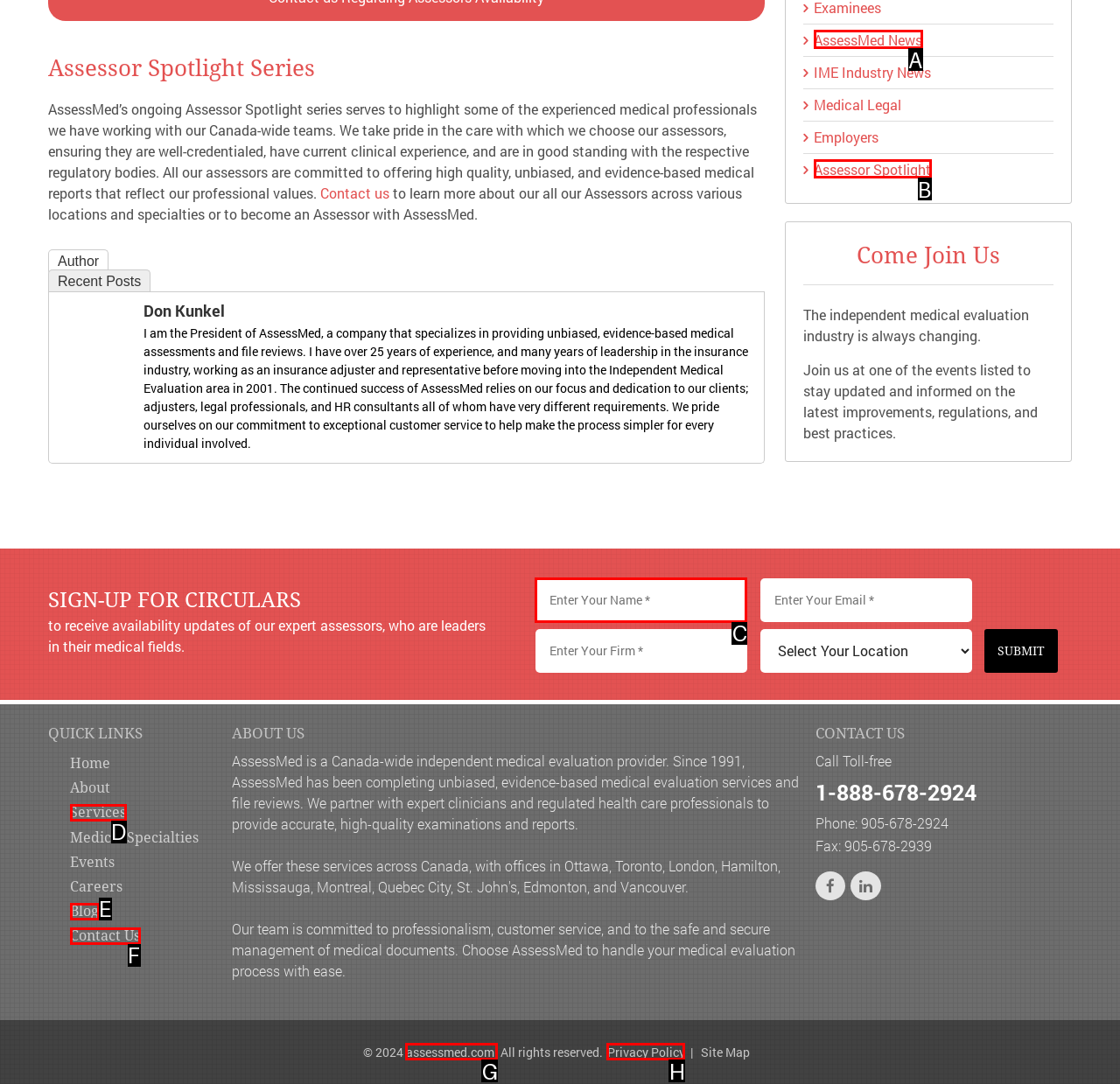Select the proper HTML element to perform the given task: Enter your name in the input field Answer with the corresponding letter from the provided choices.

C